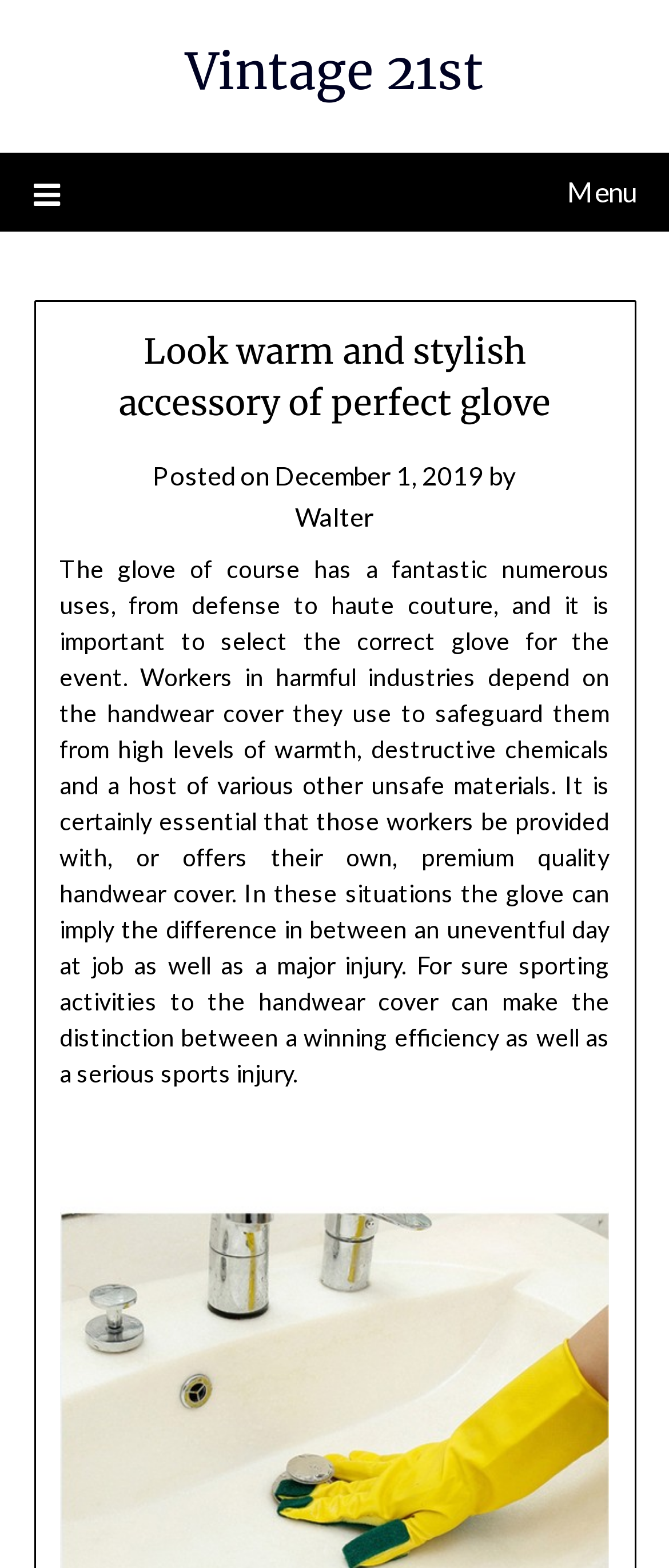Using the format (top-left x, top-left y, bottom-right x, bottom-right y), and given the element description, identify the bounding box coordinates within the screenshot: Menu

[0.05, 0.097, 0.95, 0.147]